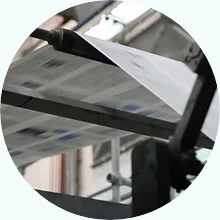What shape is the image framed in?
Provide an in-depth and detailed explanation in response to the question.

The image is framed in a circular crop, which draws attention to the dynamic movement of the paper as it passes beneath the rollers, highlighting the intricate engineering involved in the printing industry.